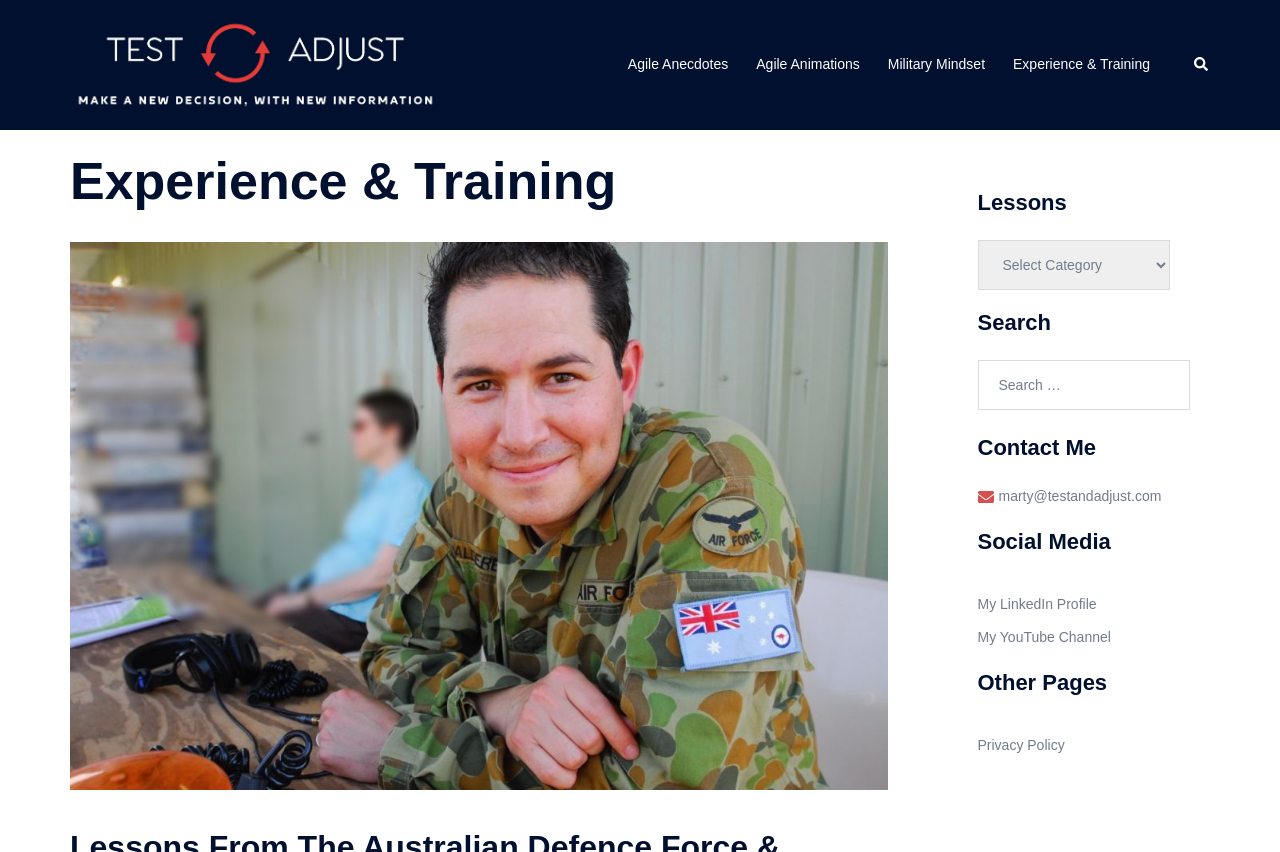Your task is to extract the text of the main heading from the webpage.

Experience & Training